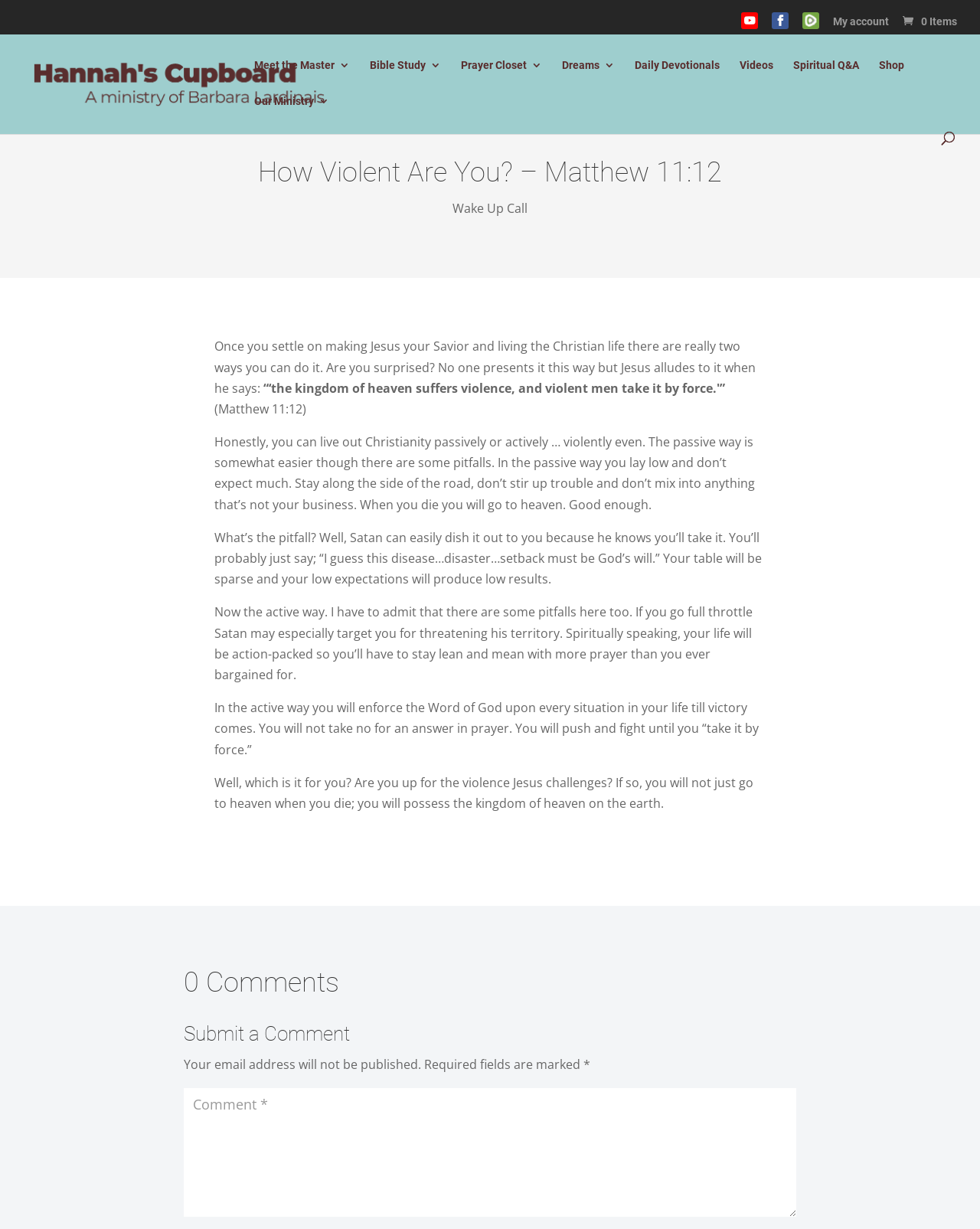Determine the coordinates of the bounding box that should be clicked to complete the instruction: "Search the forum". The coordinates should be represented by four float numbers between 0 and 1: [left, top, right, bottom].

None